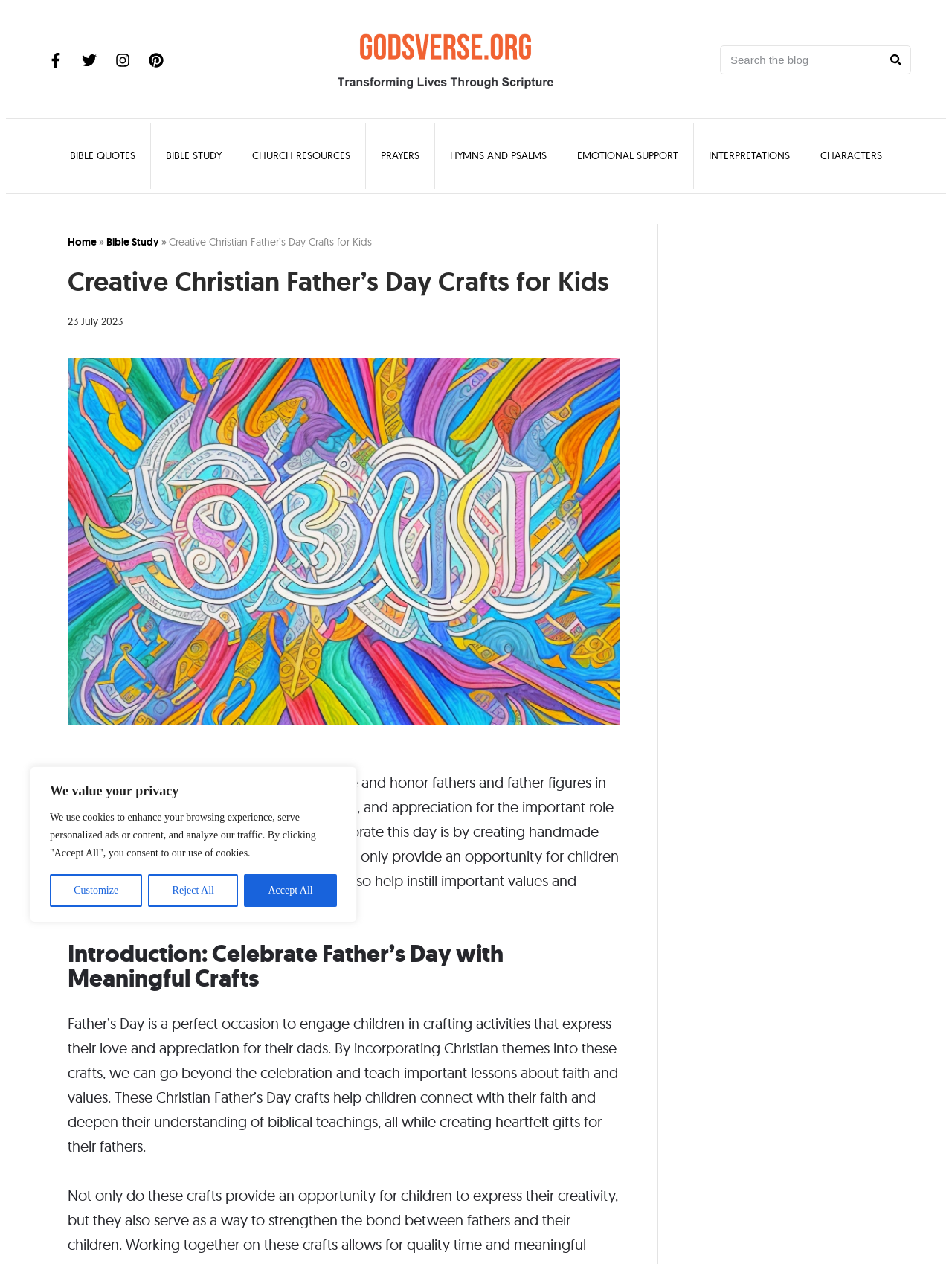What is the tone of the webpage content?
Respond to the question with a single word or phrase according to the image.

Informative and celebratory